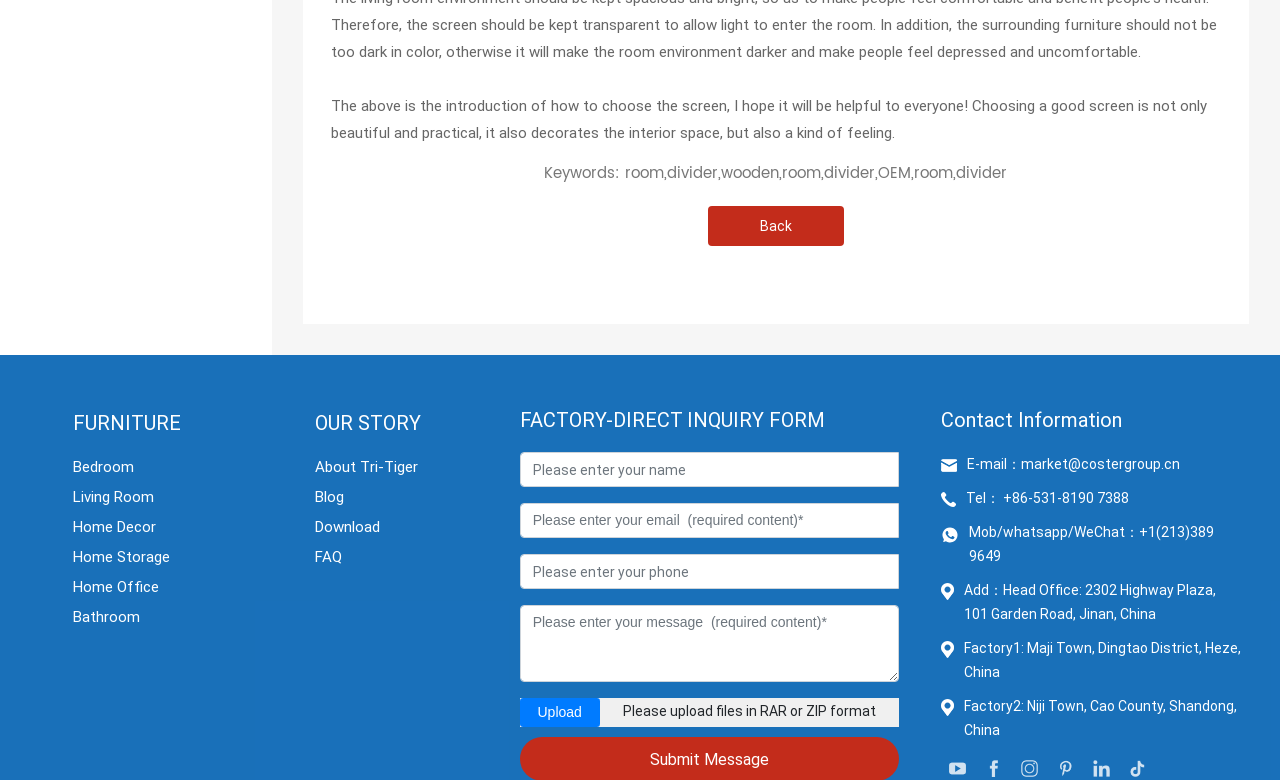Please specify the bounding box coordinates of the region to click in order to perform the following instruction: "Fill in the 'Please enter your name' textbox".

[0.406, 0.579, 0.702, 0.624]